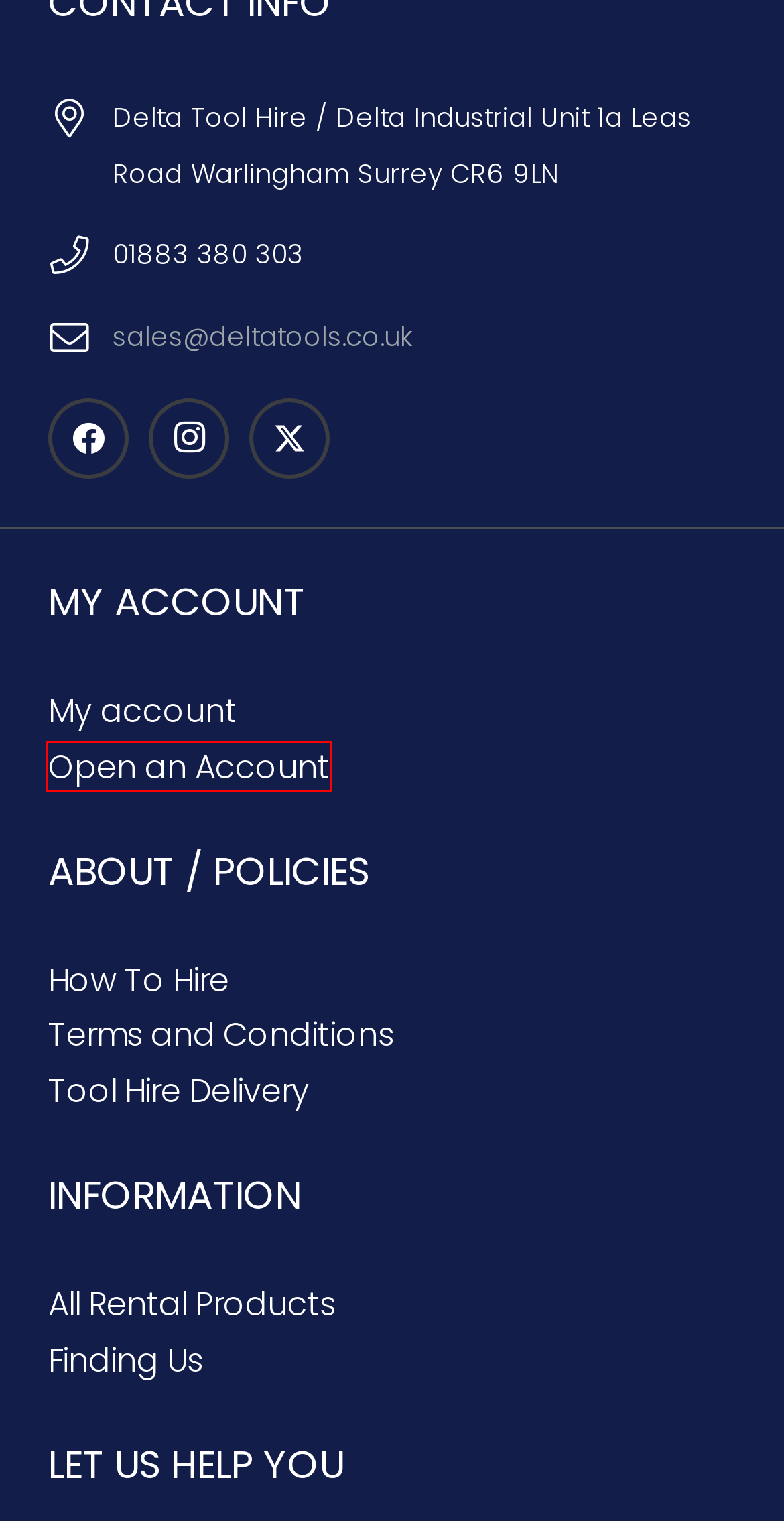Look at the given screenshot of a webpage with a red rectangle bounding box around a UI element. Pick the description that best matches the new webpage after clicking the element highlighted. The descriptions are:
A. Shop – Delta Tool Hire & Sales
B. Open an Account – Delta Tool Hire & Sales
C. Terms and Conditions – Delta Tool Hire & Sales
D. How To Hire – Delta Tool Hire & Sales
E. Cleaning & Decorating – Delta Tool Hire & Sales
F. My account – Delta Tool Hire & Sales
G. Finding Us – Delta Tool Hire & Sales
H. Tool Hire Delivery – Delta Tool Hire & Sales

B